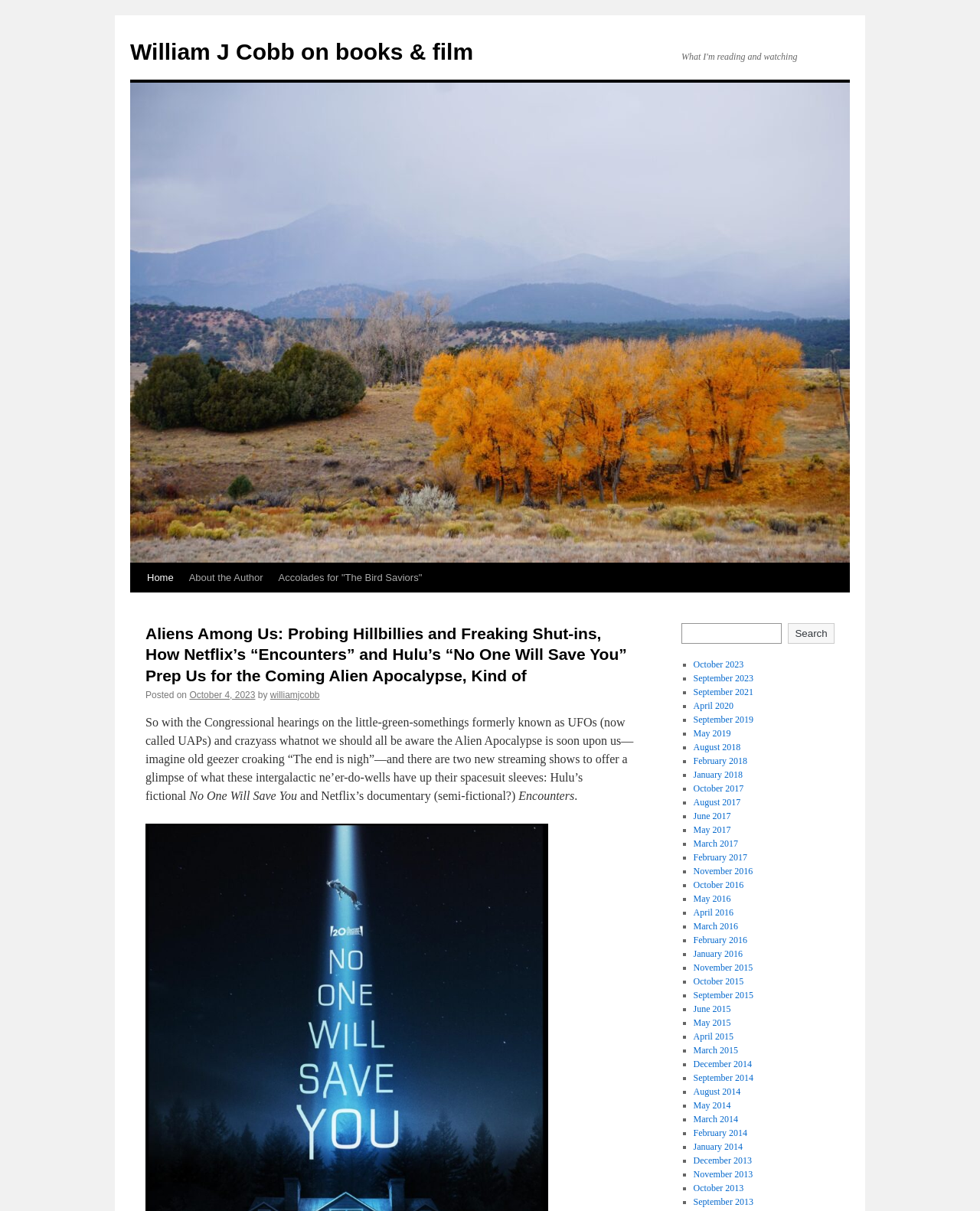Determine the bounding box coordinates for the clickable element required to fulfill the instruction: "Search for something". Provide the coordinates as four float numbers between 0 and 1, i.e., [left, top, right, bottom].

[0.695, 0.515, 0.852, 0.532]